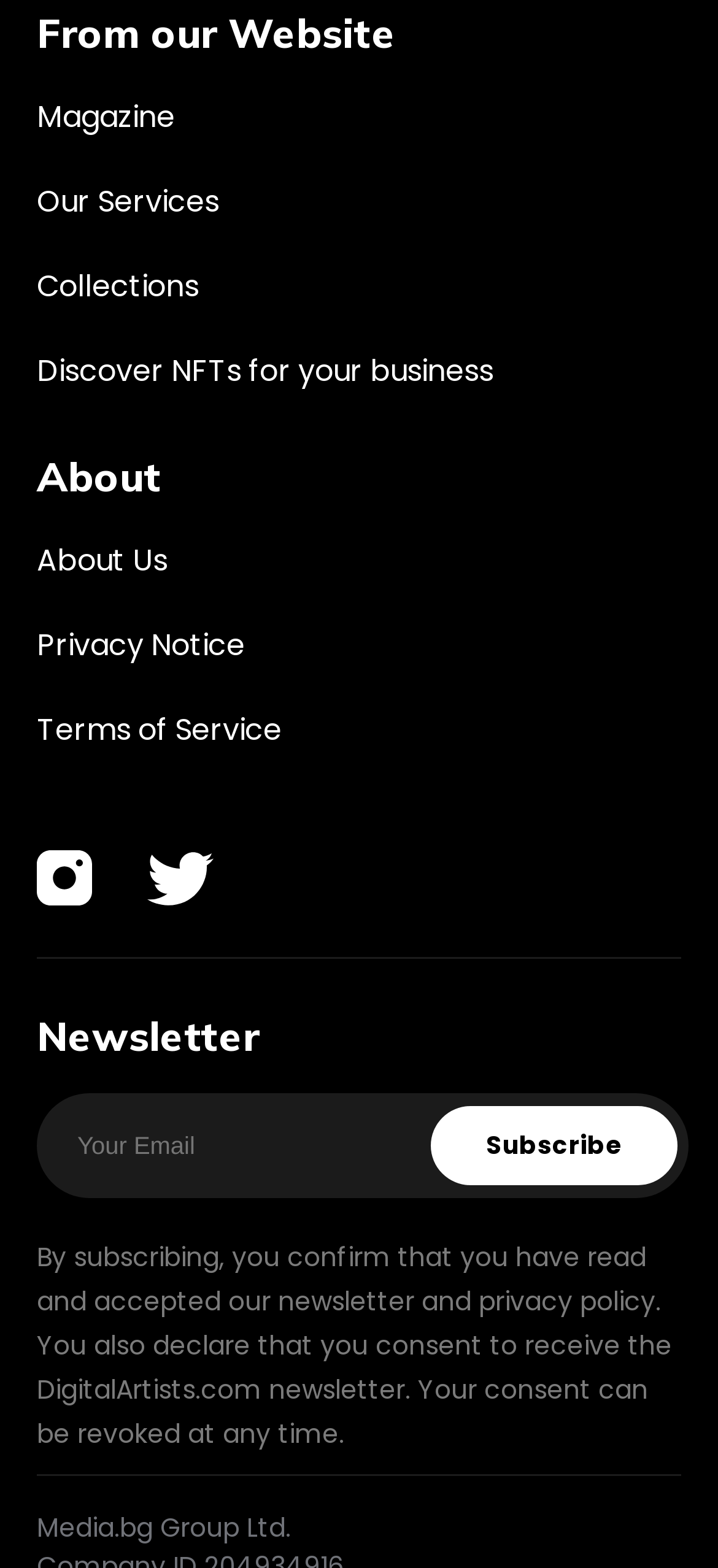Identify the bounding box of the UI element described as follows: "healthshots". Provide the coordinates as four float numbers in the range of 0 to 1 [left, top, right, bottom].

None